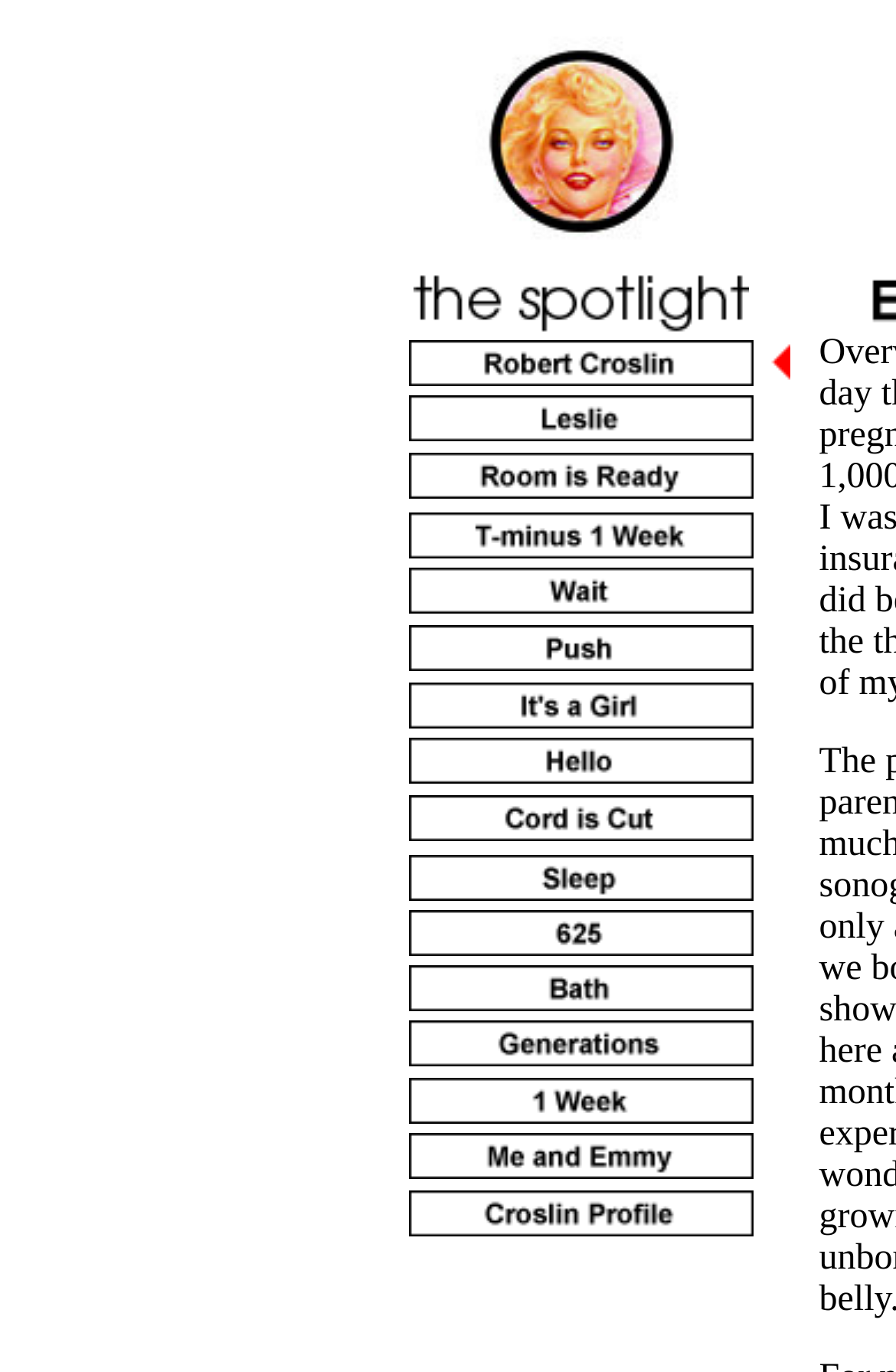What is the main content of the webpage?
Use the image to answer the question with a single word or phrase.

Photobetty -- Robert Croslin